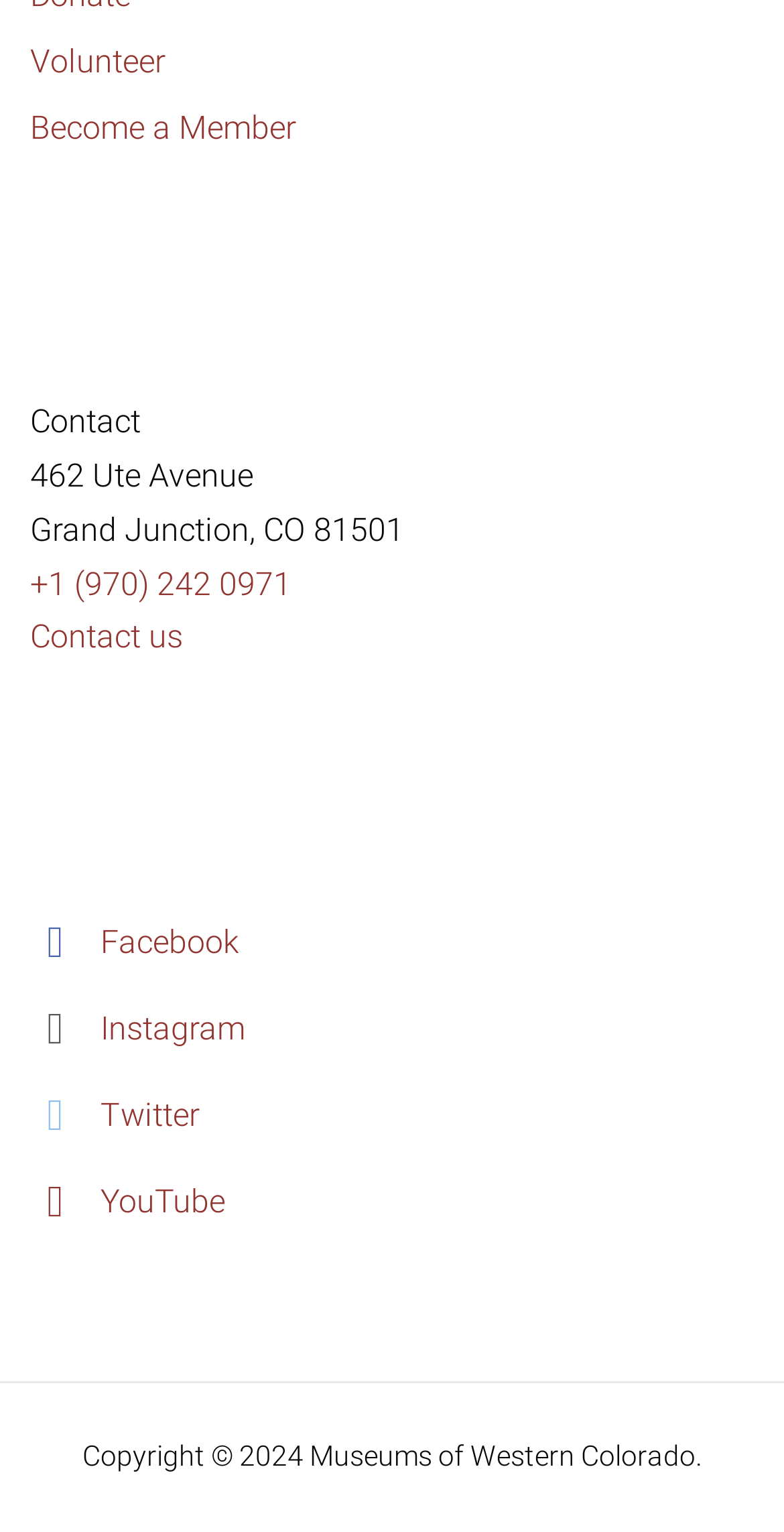Please determine the bounding box coordinates of the section I need to click to accomplish this instruction: "Contact us".

[0.038, 0.403, 0.233, 0.428]